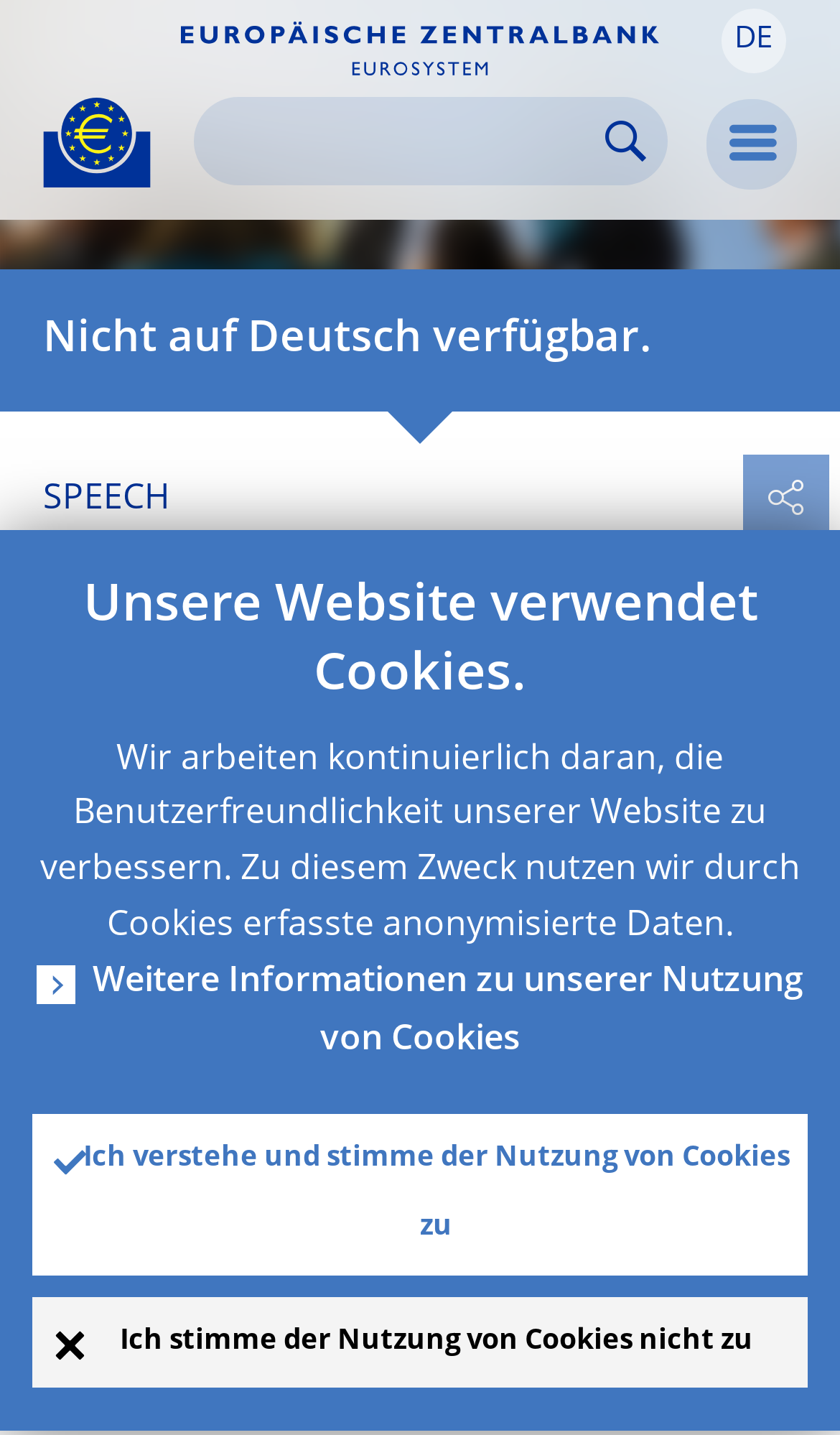Identify the bounding box coordinates for the element you need to click to achieve the following task: "Search for something". The coordinates must be four float values ranging from 0 to 1, formatted as [left, top, right, bottom].

[0.238, 0.072, 0.787, 0.125]